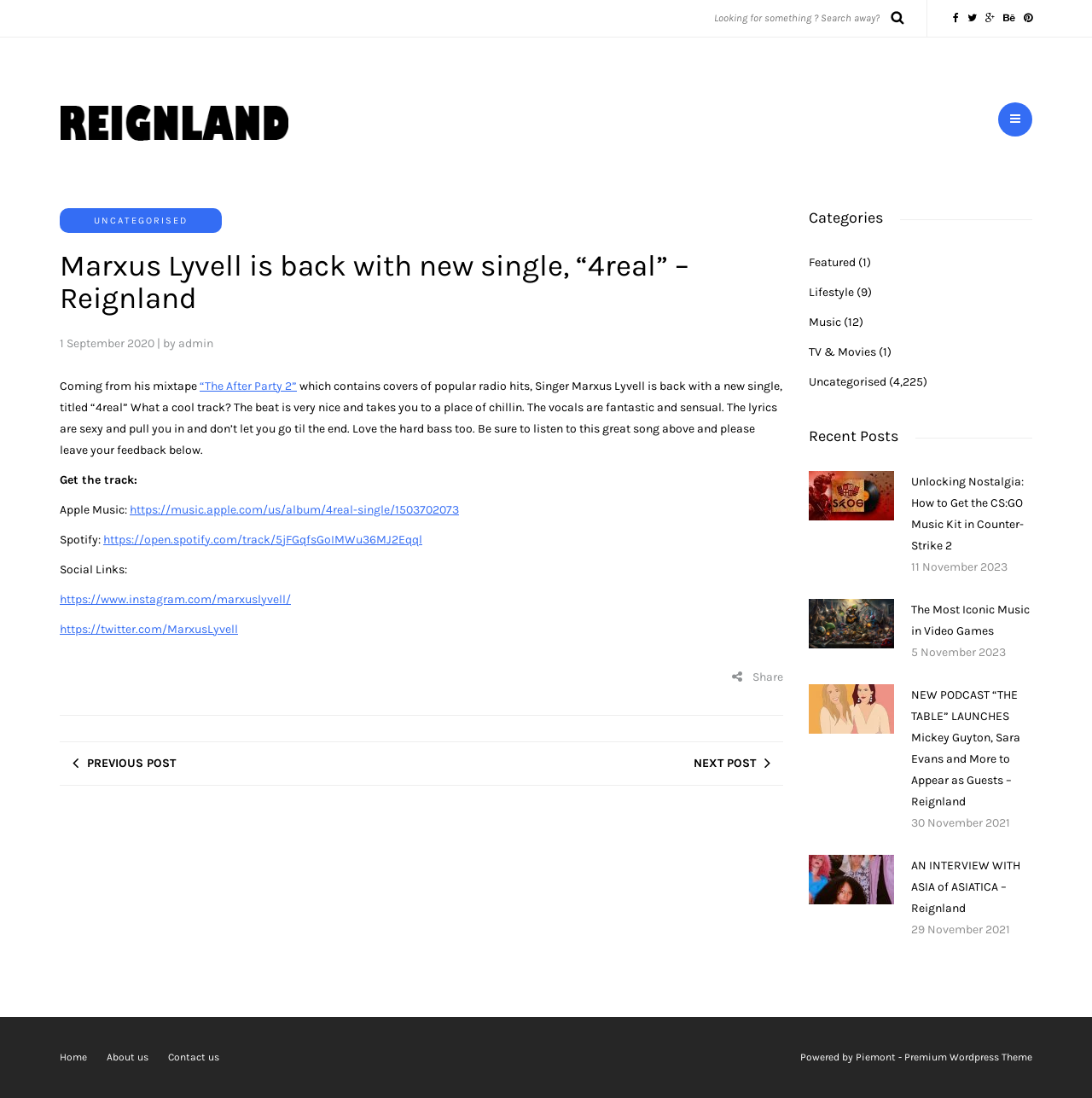Extract the bounding box coordinates for the UI element described by the text: "“The After Party 2”". The coordinates should be in the form of [left, top, right, bottom] with values between 0 and 1.

[0.183, 0.345, 0.272, 0.358]